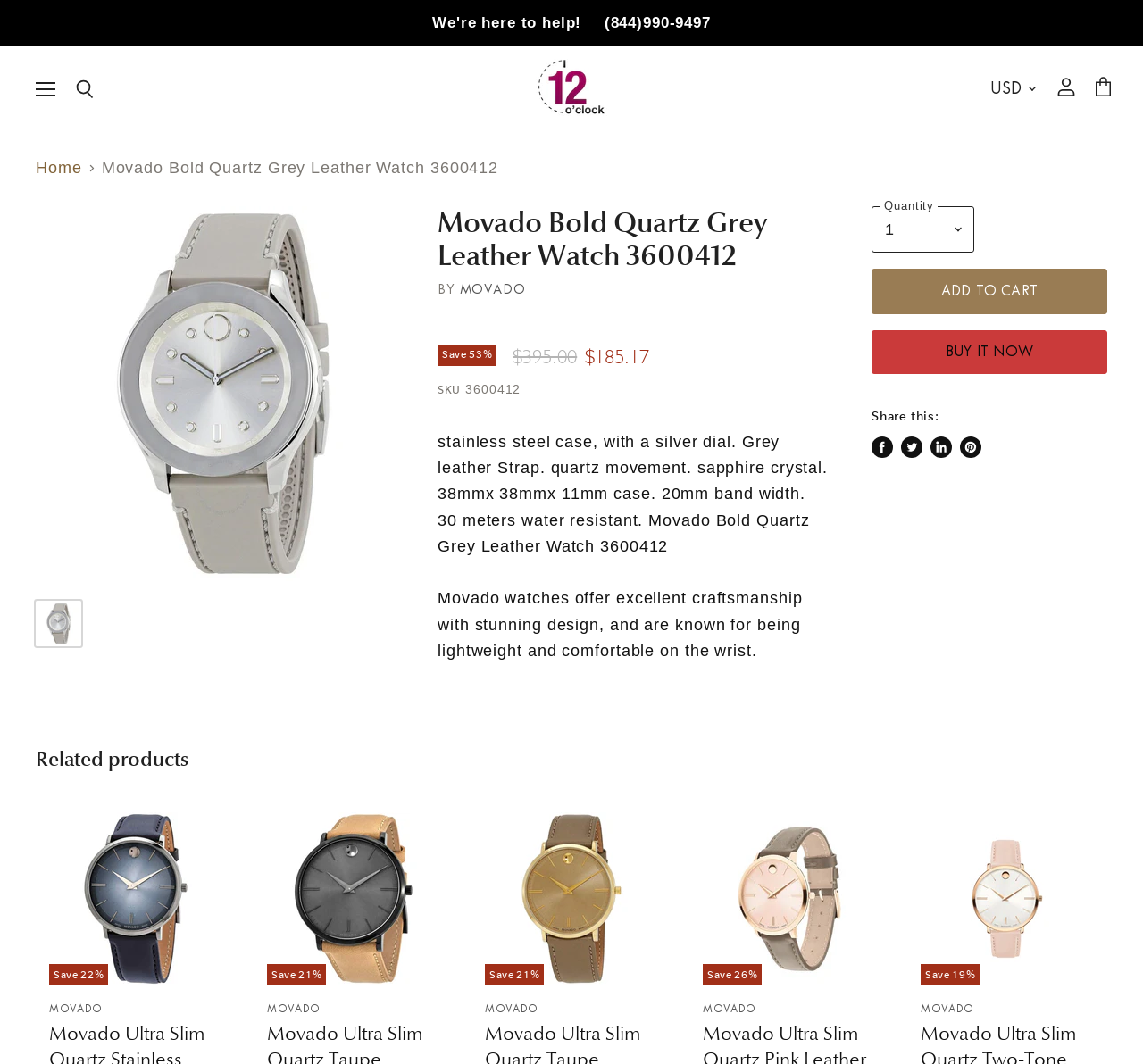Answer the question with a brief word or phrase:
What is the discount percentage?

53%